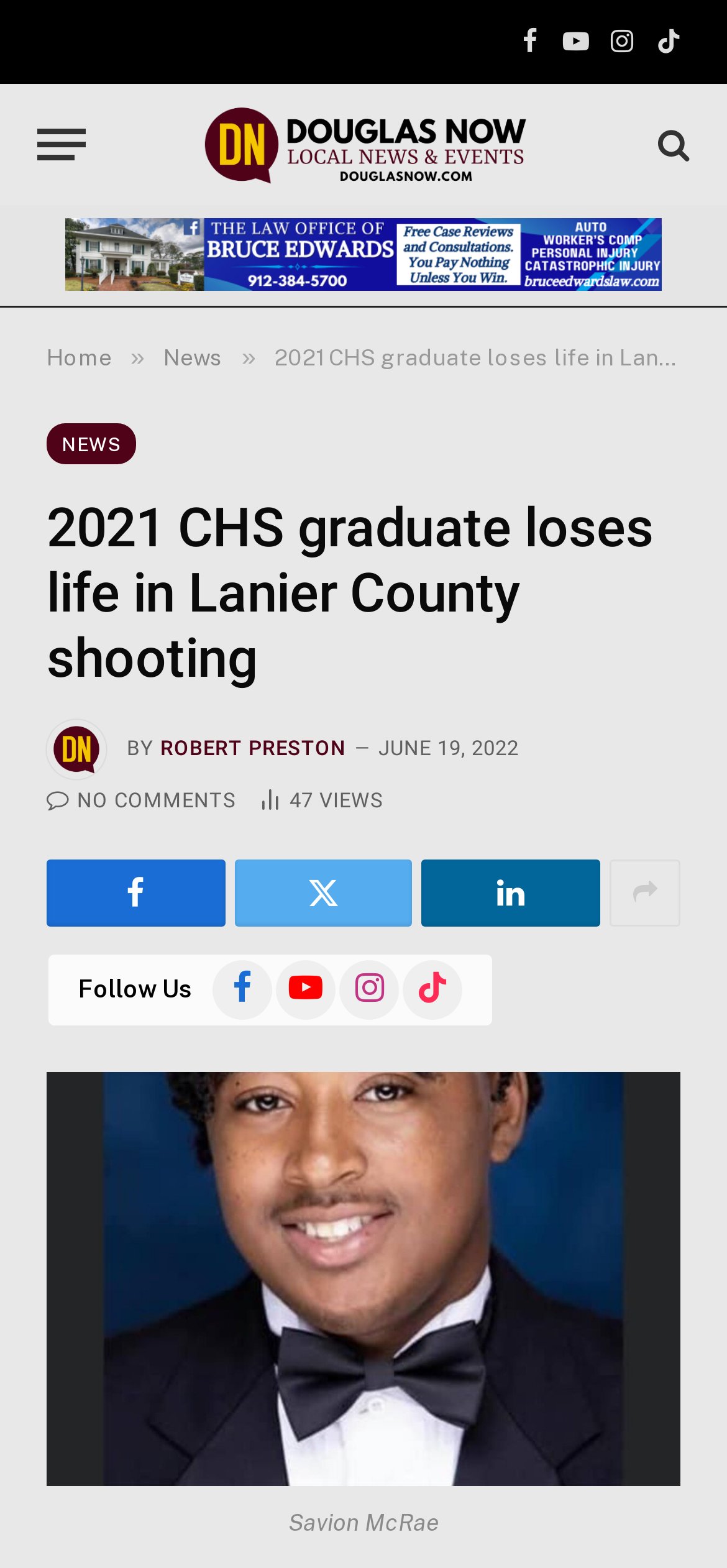Using the element description: "No Comments", determine the bounding box coordinates. The coordinates should be in the format [left, top, right, bottom], with values between 0 and 1.

[0.064, 0.503, 0.326, 0.518]